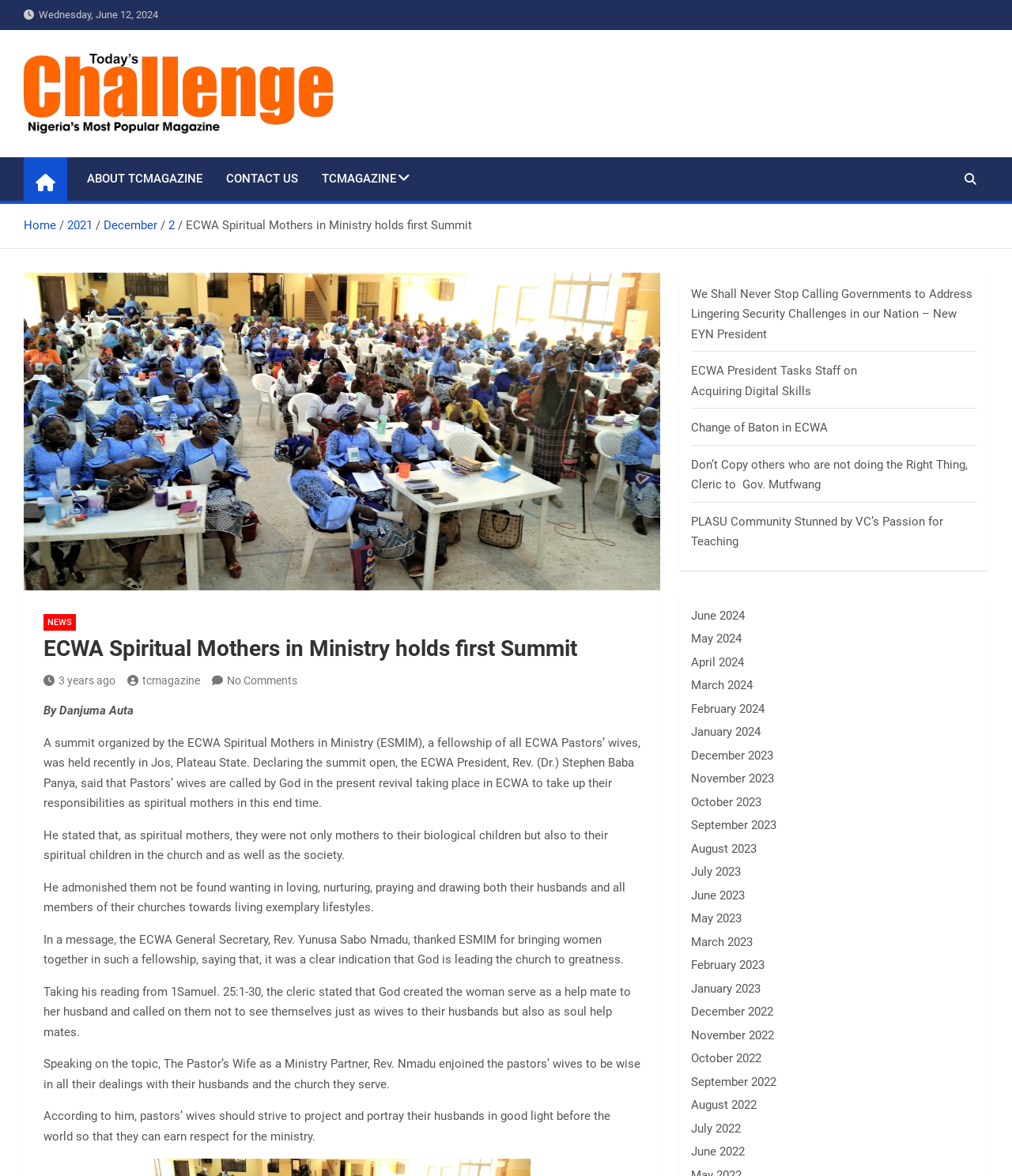What is the topic of the message by Rev. Yunusa Sabo Nmadu?
Using the image, answer in one word or phrase.

1Samuel. 25:1-30